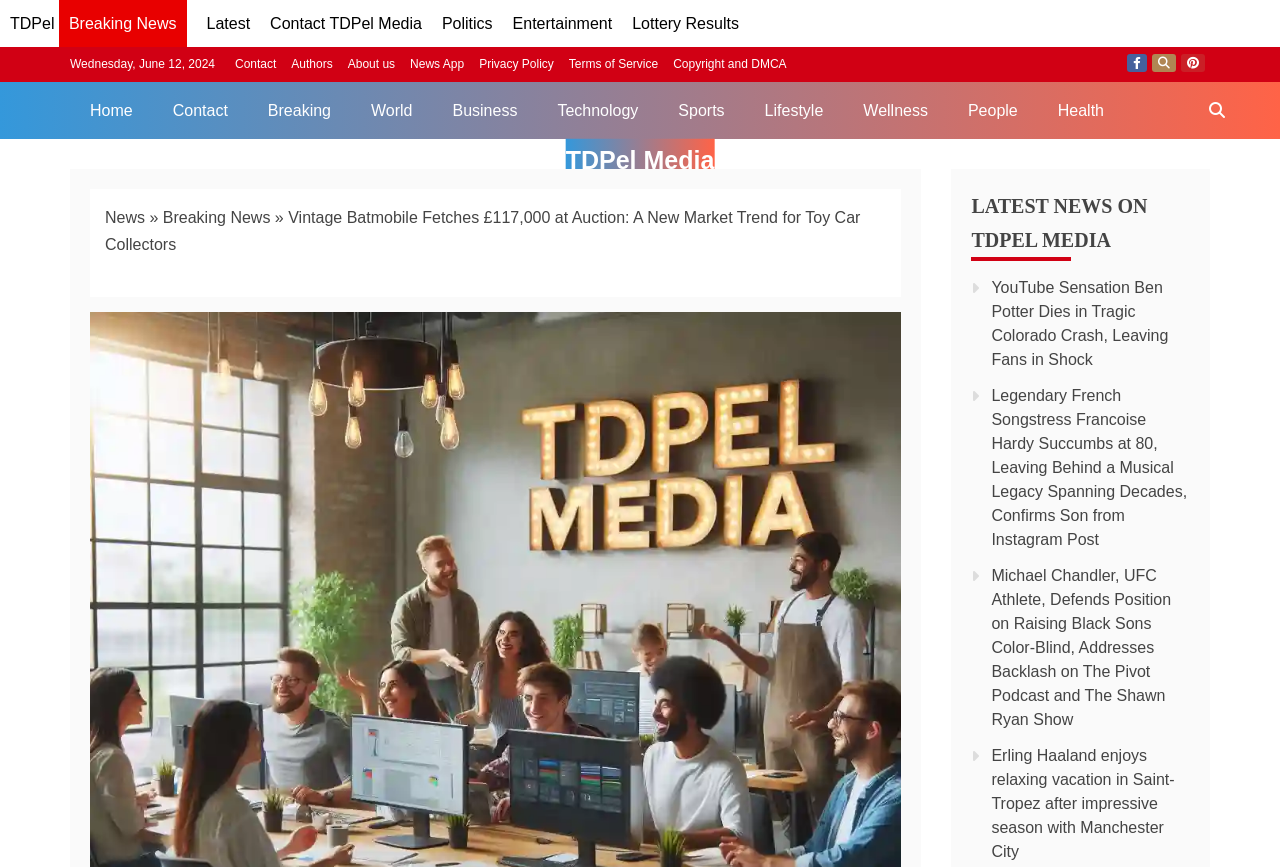Utilize the details in the image to give a detailed response to the question: How many social media links are present at the bottom of the webpage?

I counted the number of social media links by looking at the links with icons at the bottom of the webpage, specifically the Facebook, Twitter, and Pinterest links with bounding box coordinates [0.88, 0.062, 0.896, 0.083], [0.9, 0.062, 0.919, 0.083], and [0.923, 0.062, 0.941, 0.083] respectively.